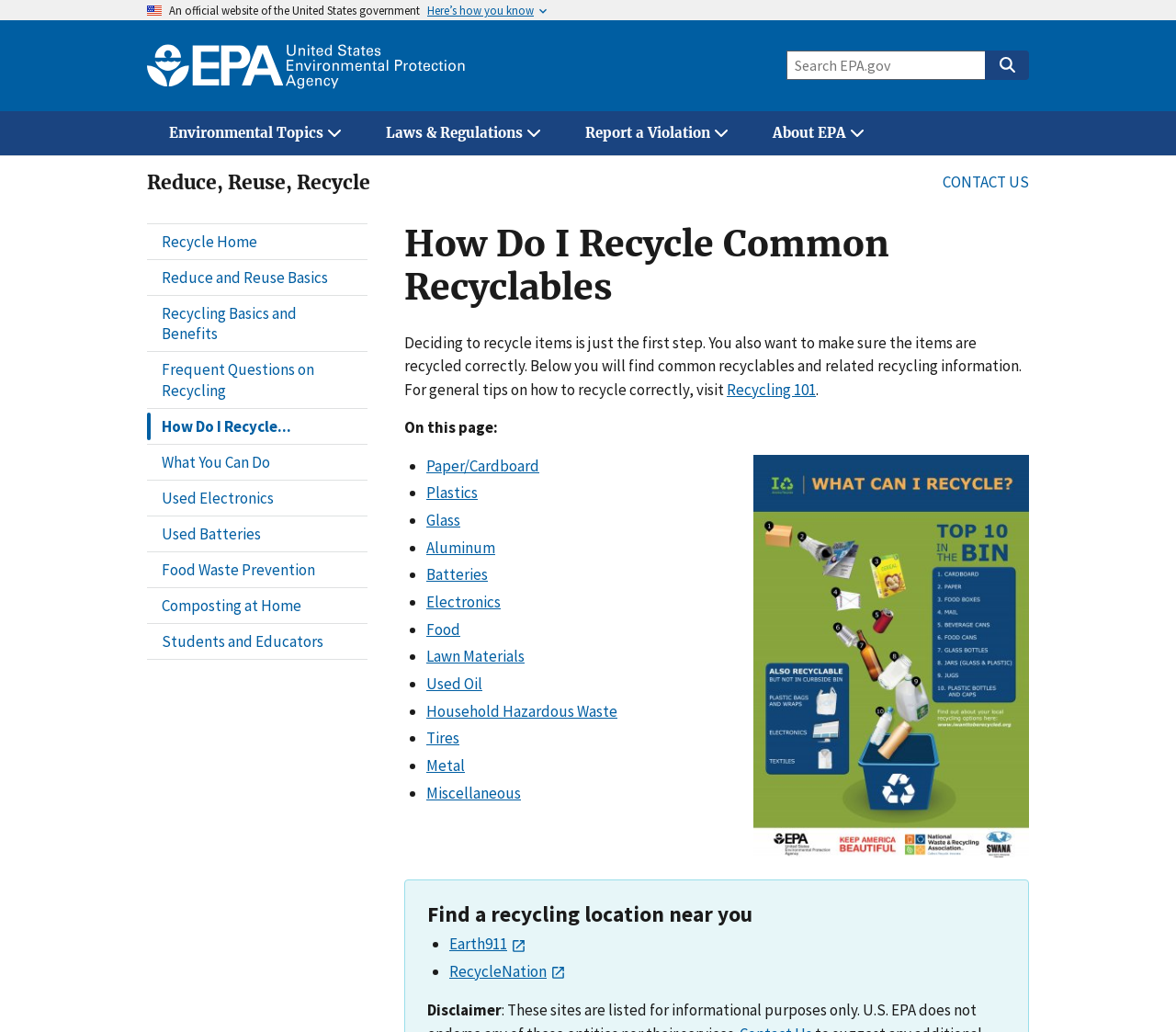Detail the features and information presented on the webpage.

The webpage is about recycling common recyclables, provided by the United States Environmental Protection Agency (EPA). At the top, there is a navigation bar with links to the EPA's home page, environmental topics, laws and regulations, and about the EPA. Below the navigation bar, there is a search box and a button to search the website.

The main content of the webpage is divided into sections. The first section has a heading "How Do I Recycle Common Recyclables" and provides an introduction to recycling correctly. There is a link to "Recycling 101" for general tips on how to recycle correctly.

The next section is an infographic called "Top 10 in the Bin," which shows the top 10 items that can be recycled, including cardboard, paper, food boxes, mail, beverage cans, food cans, glass bottles, glass and plastic jars, jugs, and plastic bottles and caps.

Below the infographic, there is a list of common recyclables, including paper, plastics, glass, aluminum, batteries, electronics, food, lawn materials, used oil, household hazardous waste, tires, metal, and miscellaneous items. Each item in the list is a link to more information on how to recycle it.

At the bottom of the webpage, there is a section with links to find a recycling location near you, including Earth911 and RecycleNation. There is also a disclaimer section.

On the left side of the webpage, there is a menu with links to related topics, such as reduce and reuse basics, recycling basics and benefits, frequent questions on recycling, and what you can do to help with recycling.